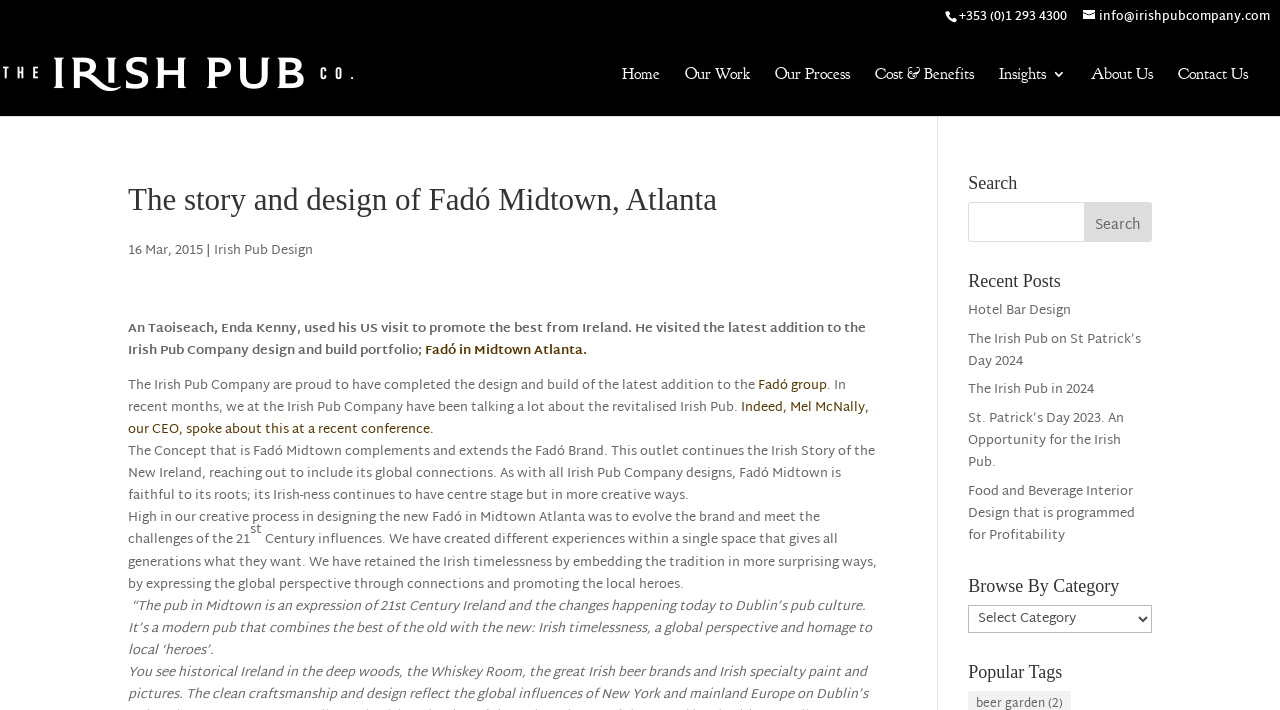Please determine the bounding box coordinates of the element to click on in order to accomplish the following task: "Read the story of Fadó Midtown, Atlanta". Ensure the coordinates are four float numbers ranging from 0 to 1, i.e., [left, top, right, bottom].

[0.1, 0.245, 0.689, 0.333]